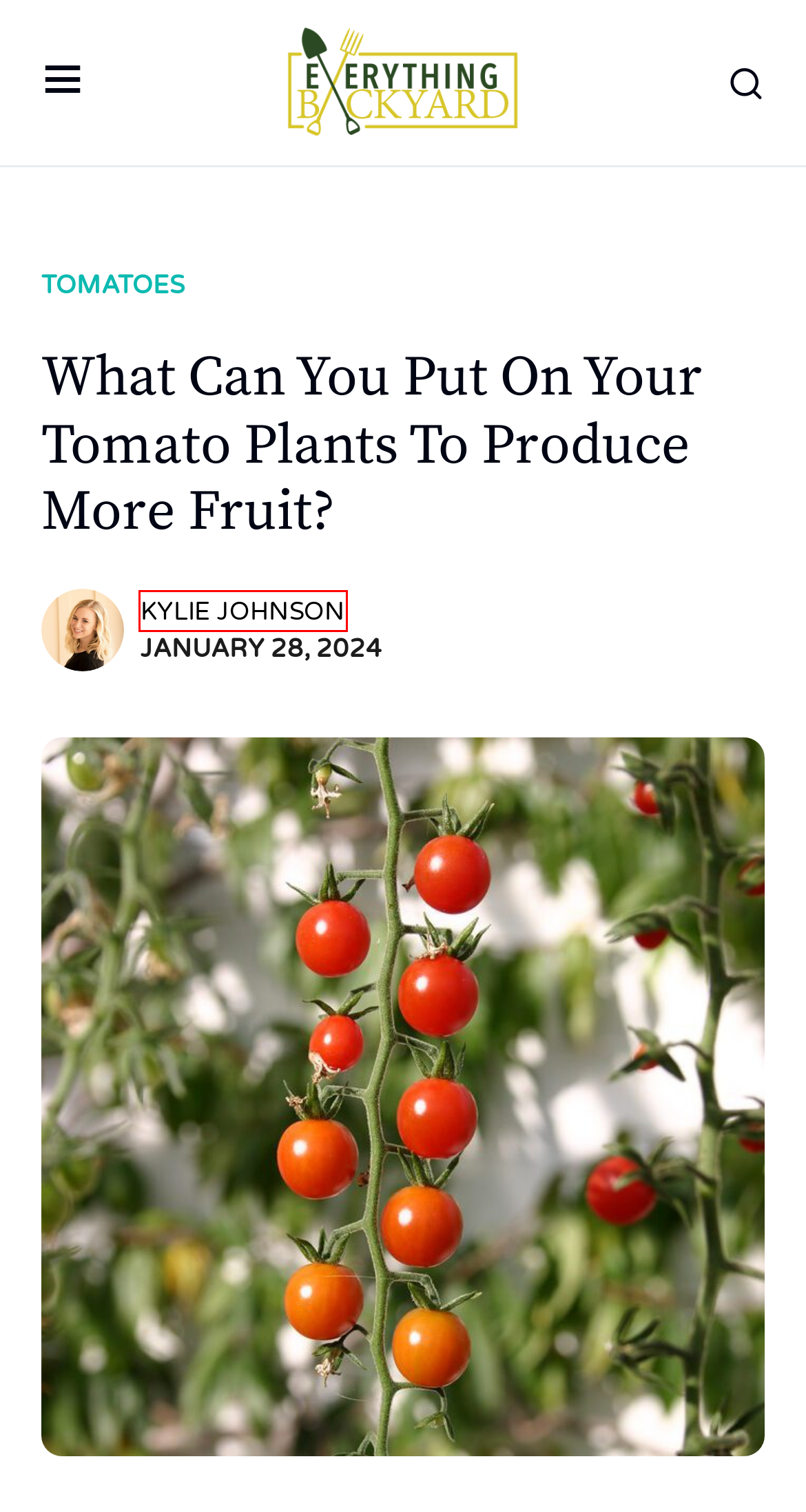After examining the screenshot of a webpage with a red bounding box, choose the most accurate webpage description that corresponds to the new page after clicking the element inside the red box. Here are the candidates:
A. How Long To Leave Banana Peel In Water For Plants?
B. DIY
C. Gardening
D. Terms of Service
E. Does Pruning Tomatoes Reduce Yield?
F. About Us
G. Everything Backyard - Outdoor Guides To Make Your Backyard Great
H. Kylie Johnson, Author at Everything Backyard

H